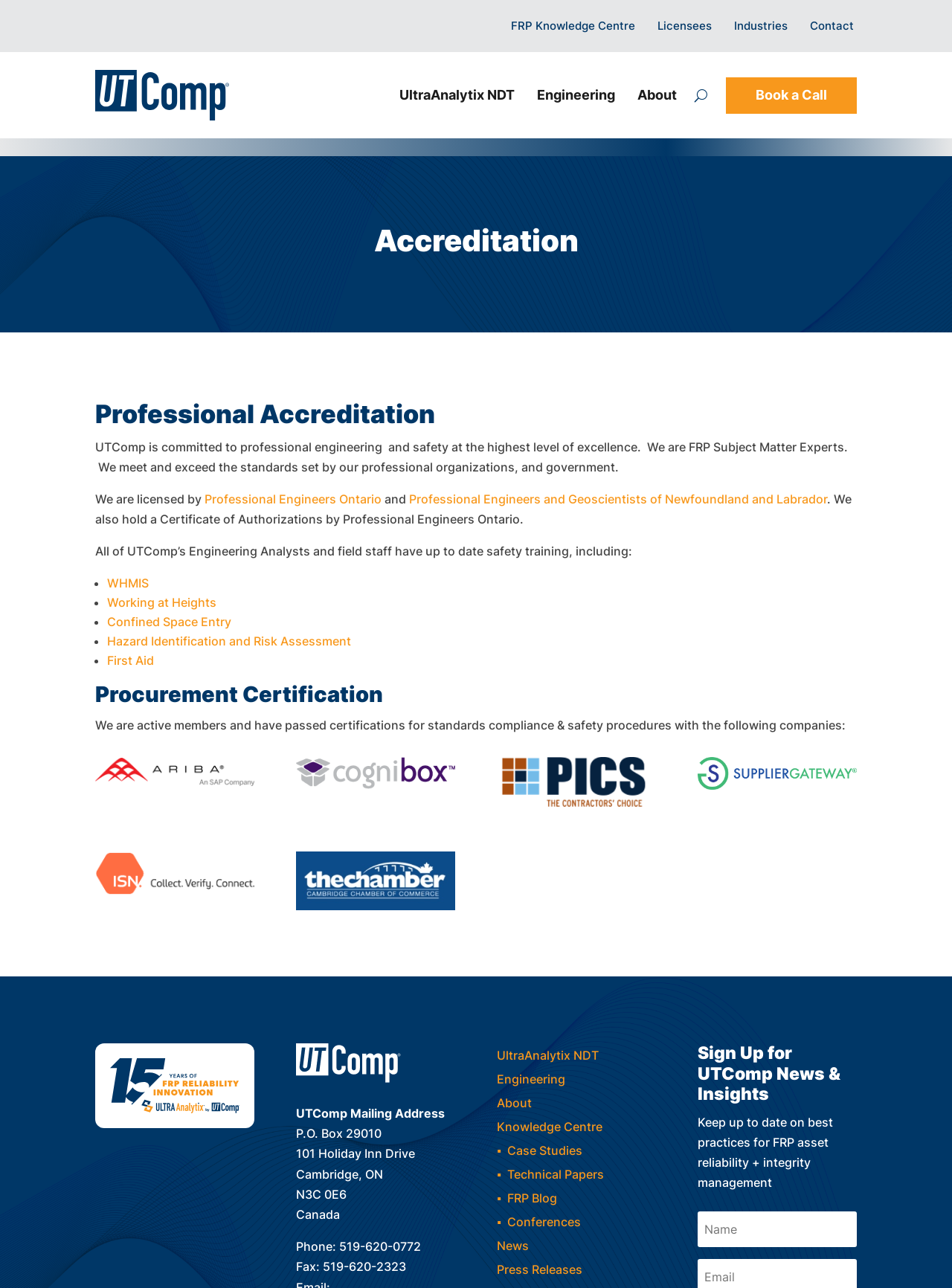Answer the question below with a single word or a brief phrase: 
What is the phone number of UTComp?

519-620-0772